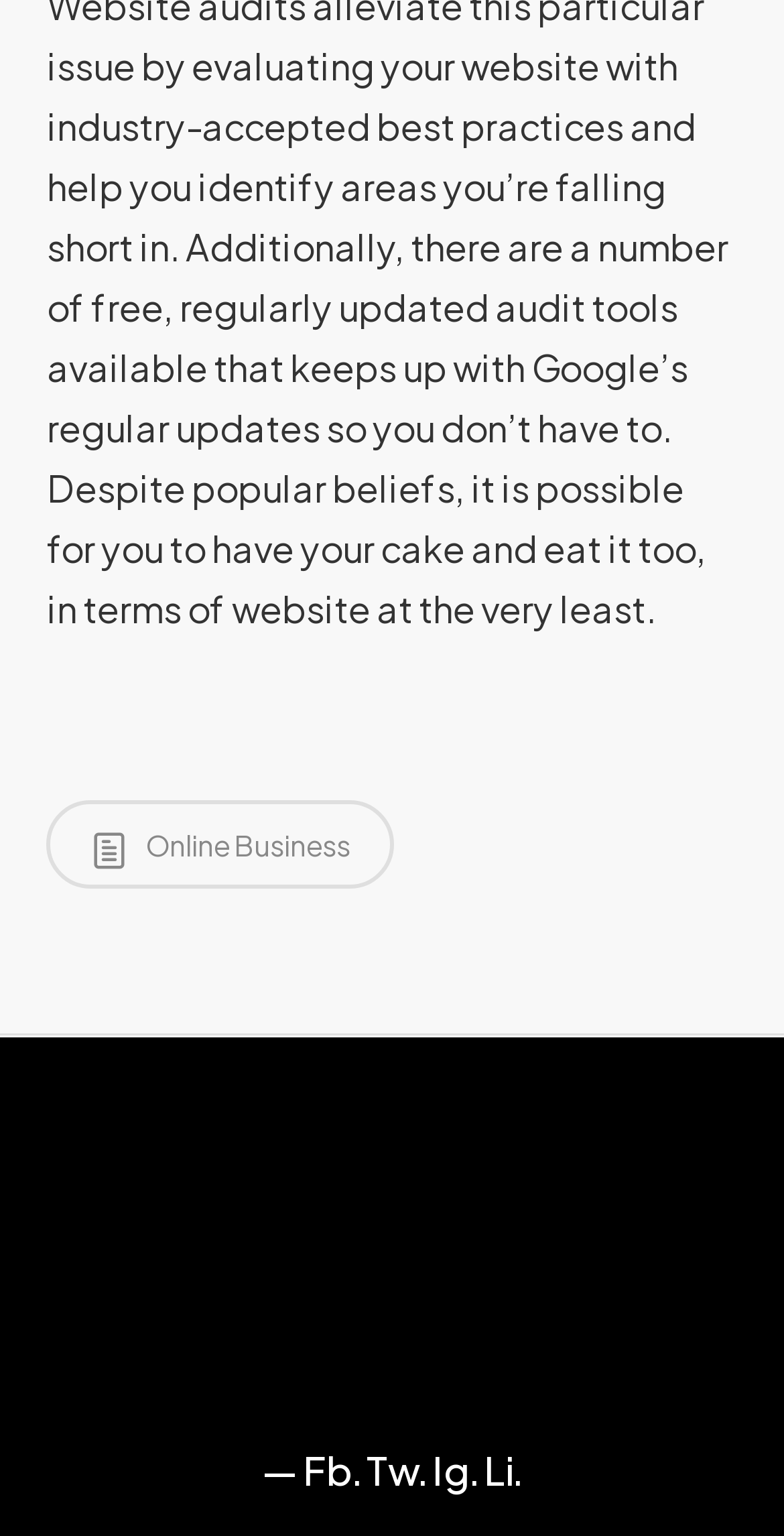Provide a one-word or one-phrase answer to the question:
What is the name of the online business?

Online Business